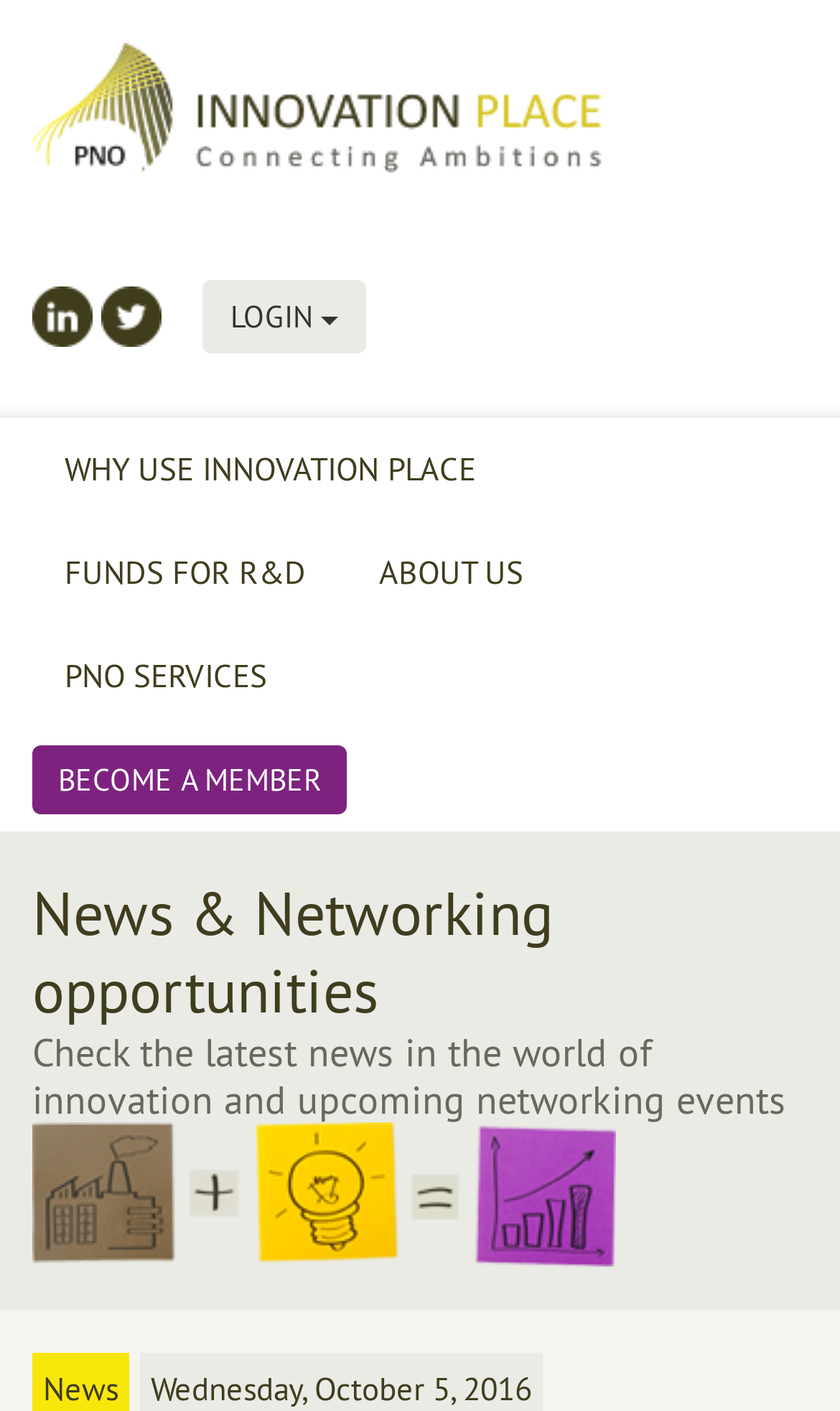Identify the bounding box for the UI element described as: "LOGIN". Ensure the coordinates are four float numbers between 0 and 1, formatted as [left, top, right, bottom].

[0.241, 0.198, 0.436, 0.25]